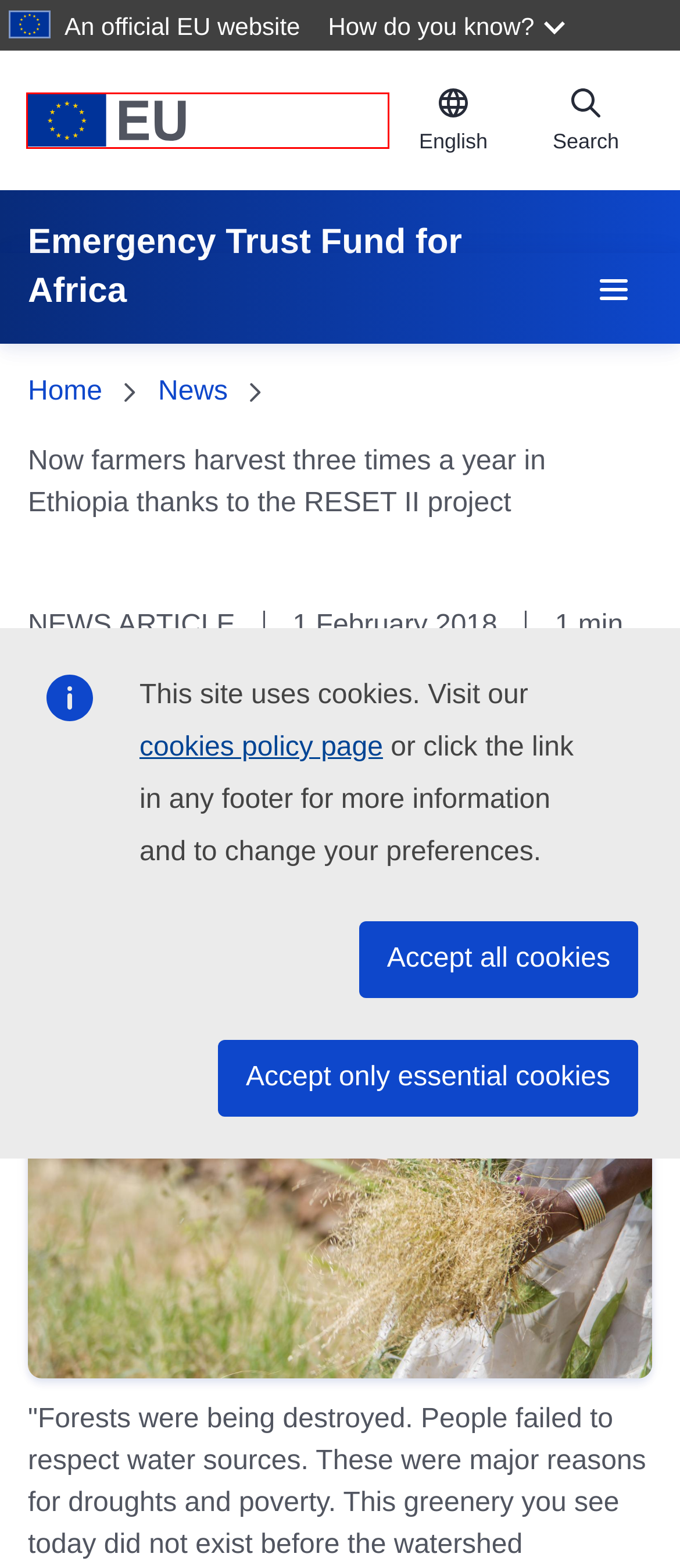You have been given a screenshot of a webpage, where a red bounding box surrounds a UI element. Identify the best matching webpage description for the page that loads after the element in the bounding box is clicked. Options include:
A. European Parliament
B. European Ombudsman
C. Use of cookies on our websites | European Union
D. EESC Homepage | EESC
E. European Committee of the Regions
F. Language selection | Emergency Trust Fund for Africa
G. Language selection | European Union
H. Your gateway to the EU, News, Highlights | European Union

H